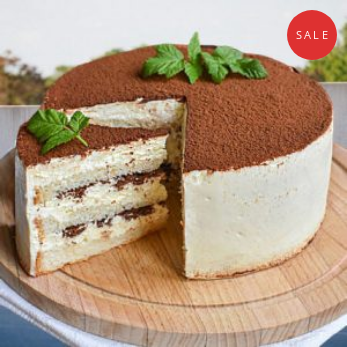Please provide a brief answer to the following inquiry using a single word or phrase:
How many people can the cake serve?

4-6 people